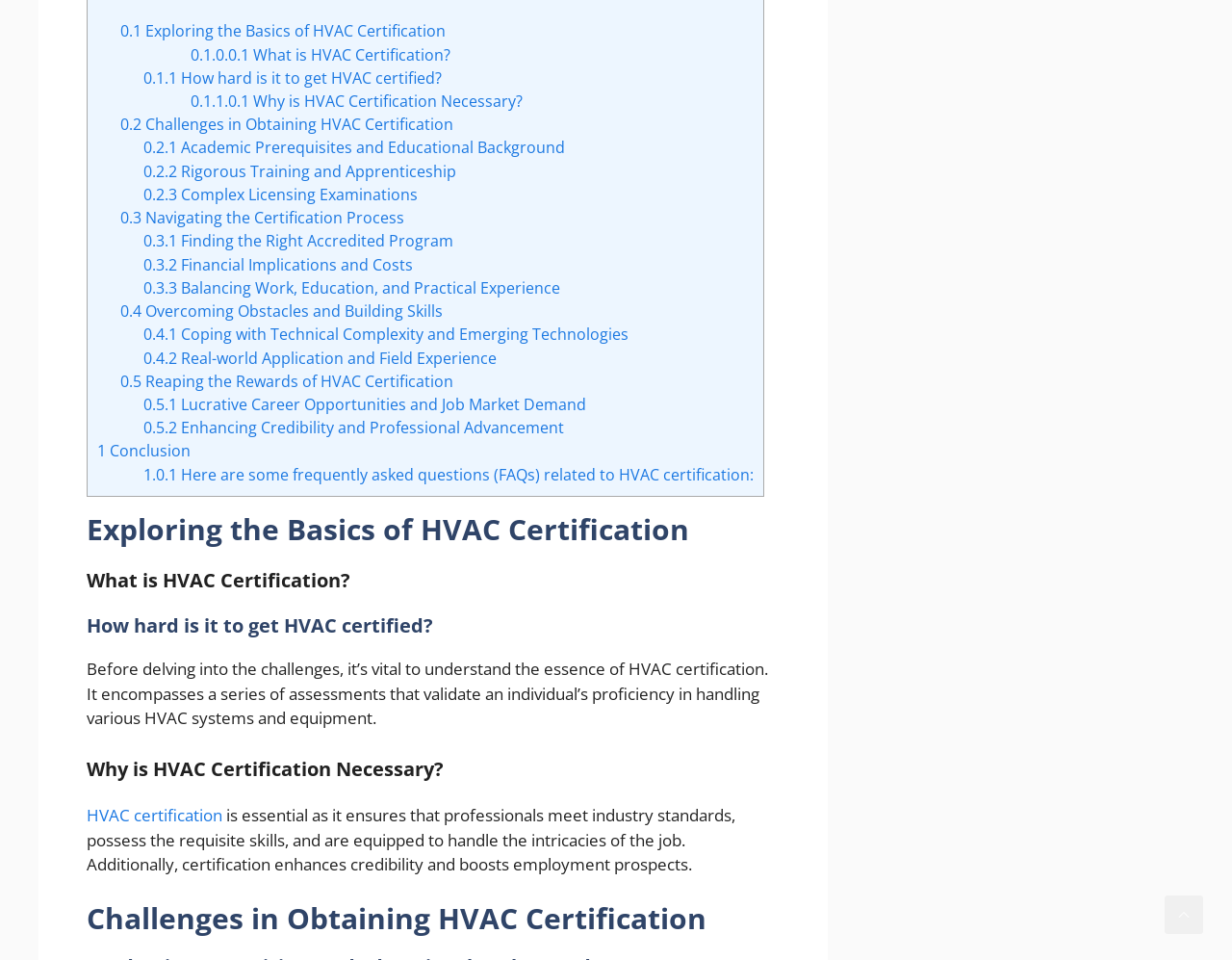Please find the bounding box for the UI component described as follows: "HVAC certification".

[0.07, 0.838, 0.184, 0.861]